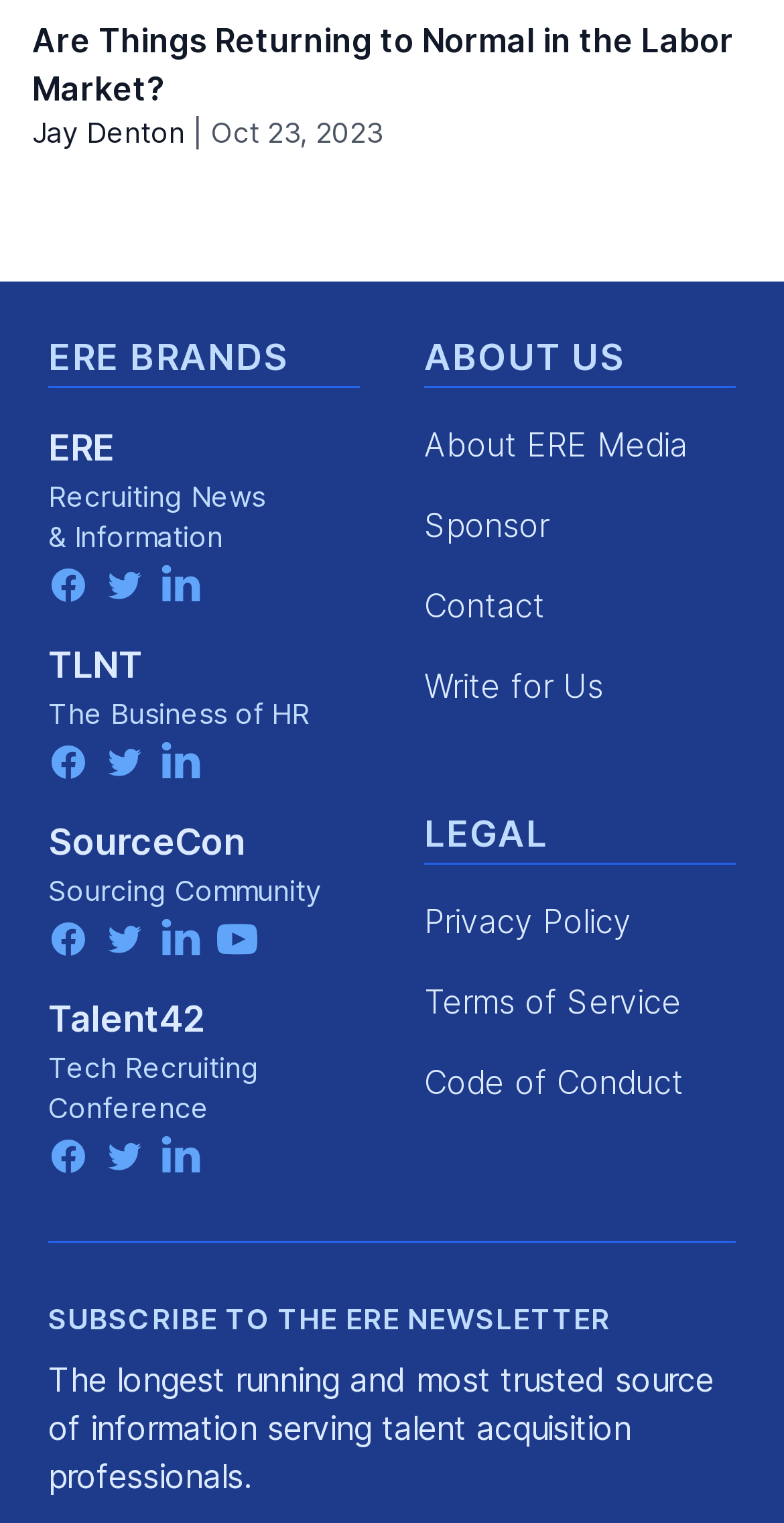What is the date of the article?
Refer to the image and provide a detailed answer to the question.

The date of the article is found in the StaticText element with the text 'Oct 23, 2023' which is located next to the author's name.